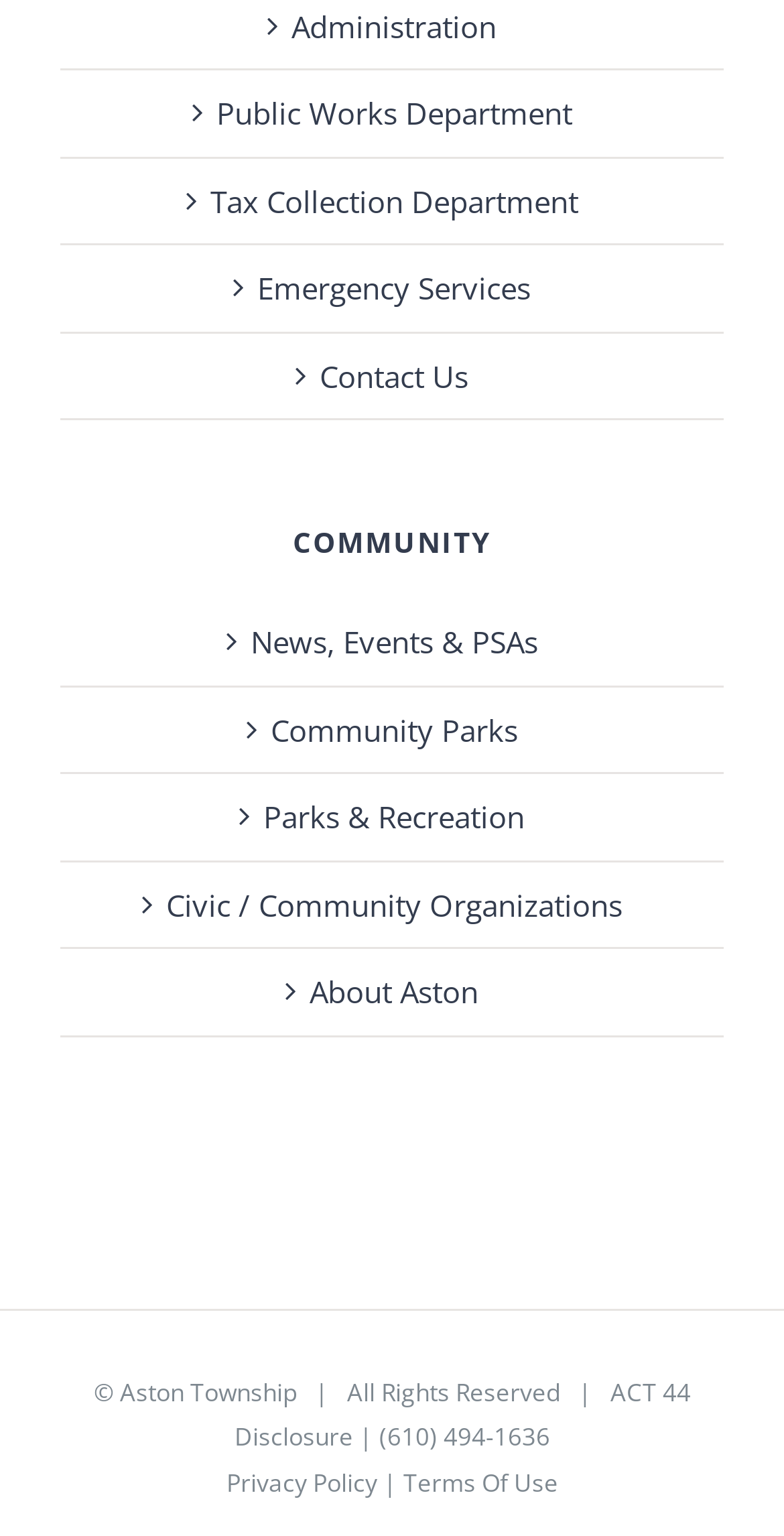Given the element description "alt="Eastern Contract Surfaces"" in the screenshot, predict the bounding box coordinates of that UI element.

None